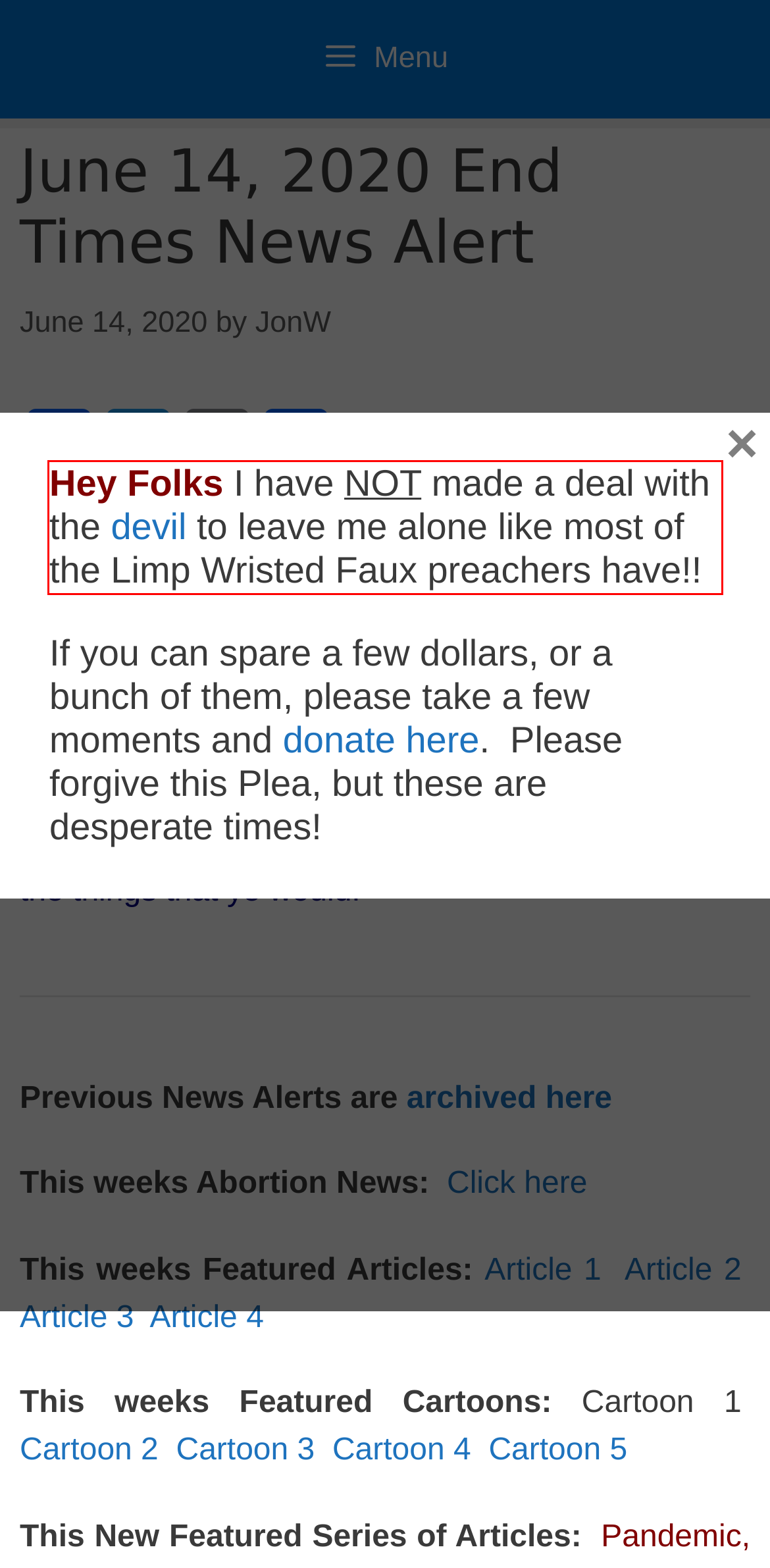Please recognize and transcribe the text located inside the red bounding box in the webpage image.

Hey Folks I have NOT made a deal with the devil to leave me alone like most of the Limp Wristed Faux preachers have!!